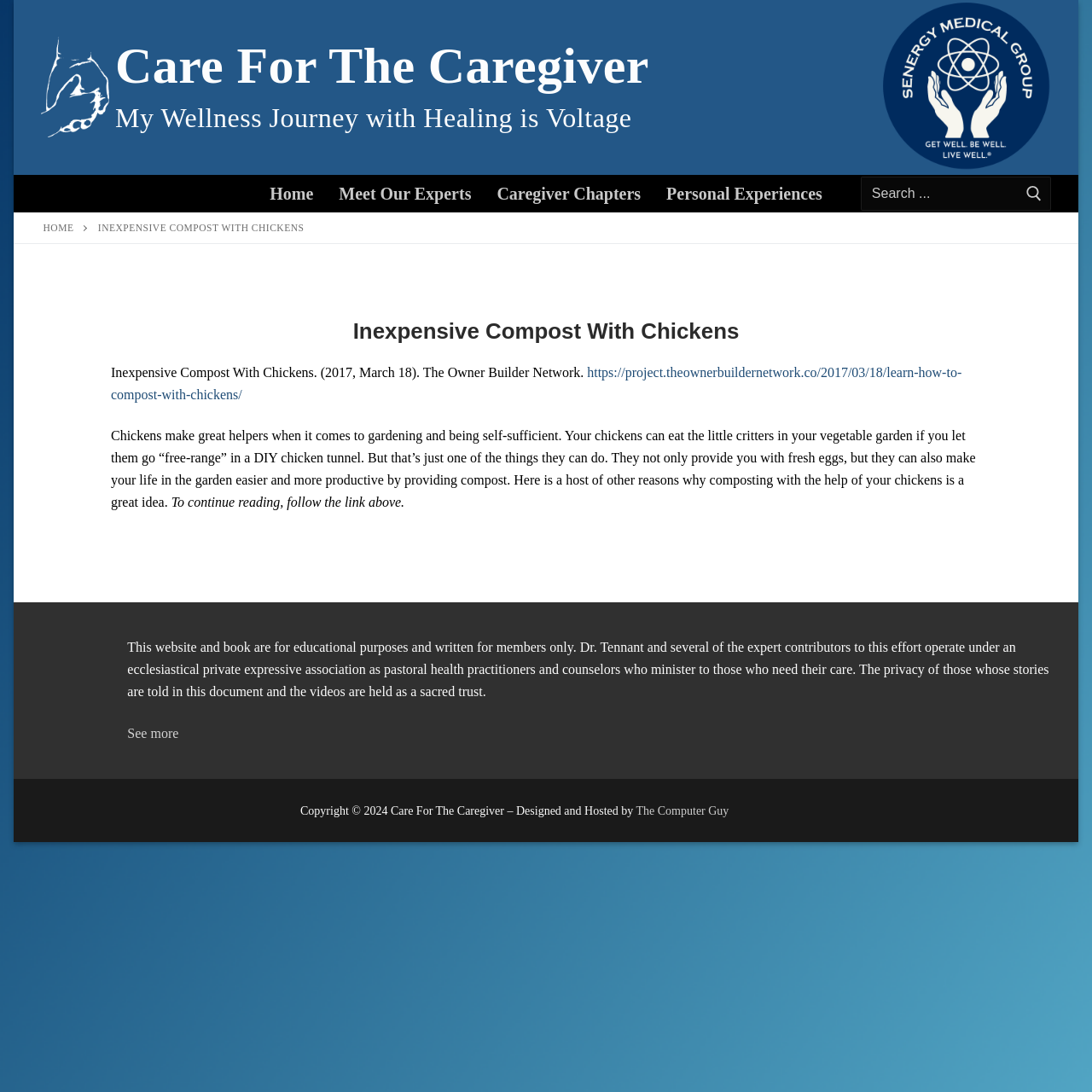Please provide a comprehensive answer to the question based on the screenshot: Who is the author of the article?

I looked for the author's name in the article, but I couldn't find it. The article mentions 'The Owner Builder Network' as the source, but it doesn't specify the author's name.